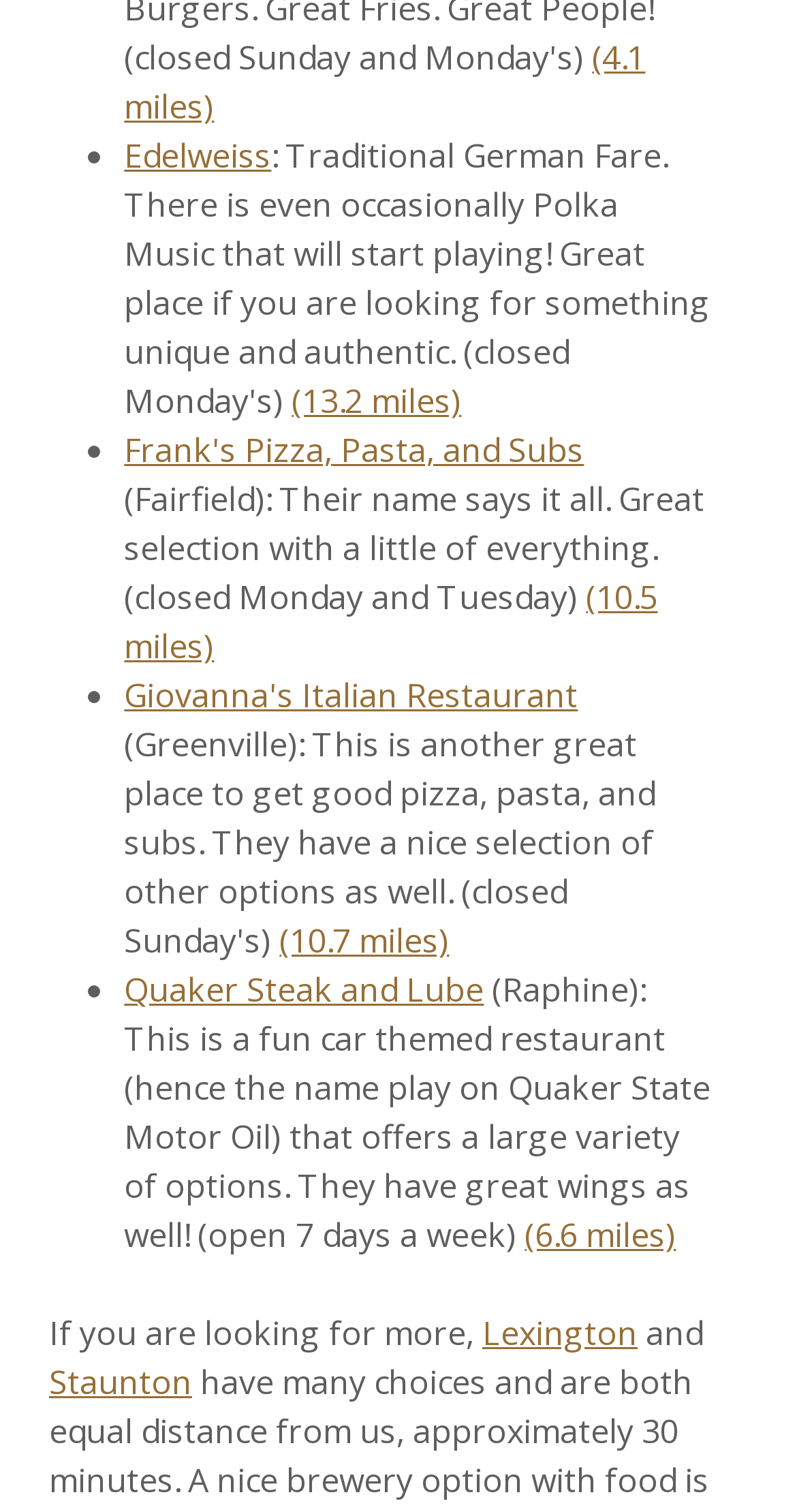What is the distance to Edelweiss?
Using the image, provide a concise answer in one word or a short phrase.

4.1 miles